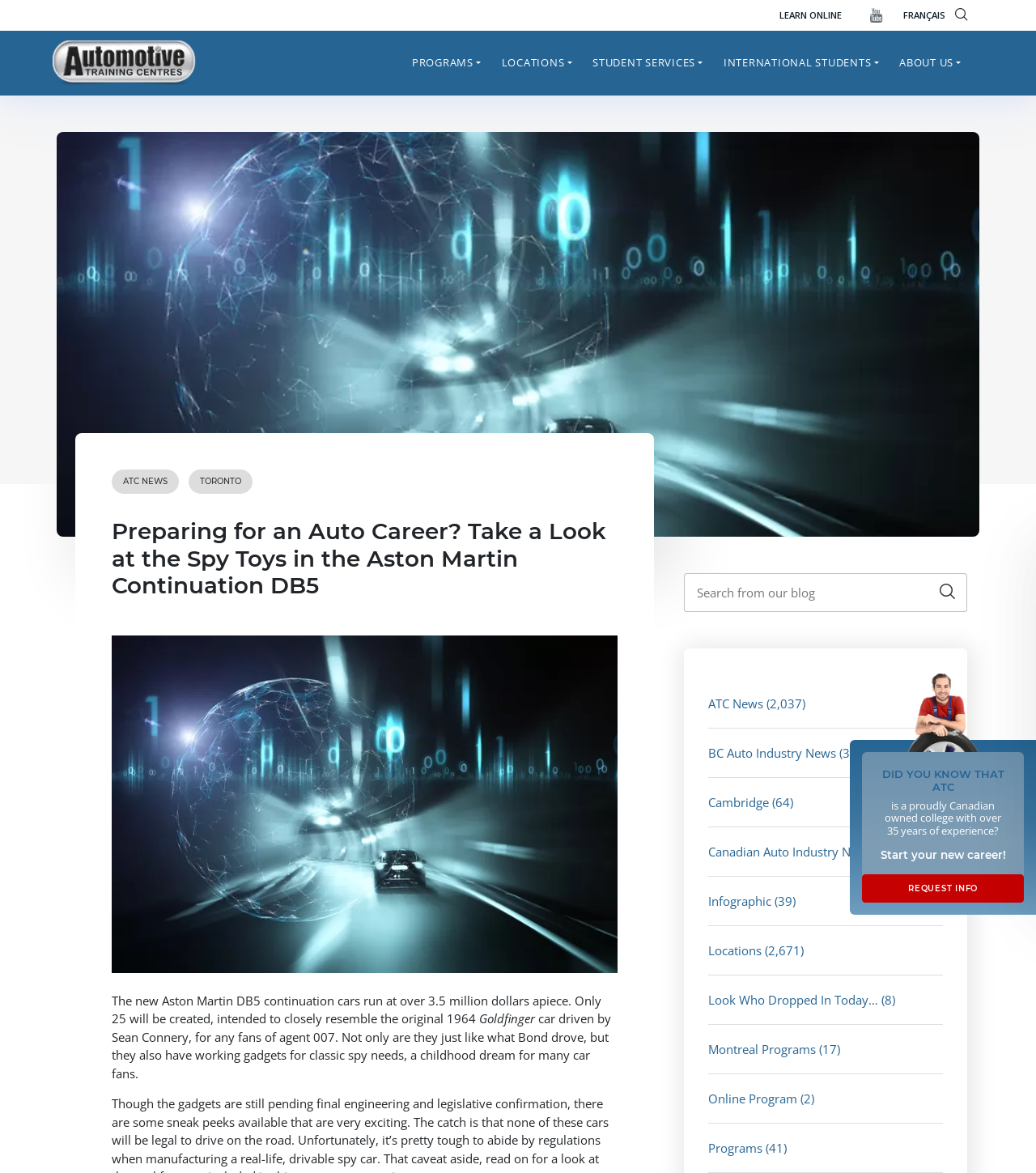Locate the bounding box coordinates of the element to click to perform the following action: 'Request info'. The coordinates should be given as four float values between 0 and 1, in the form of [left, top, right, bottom].

[0.832, 0.745, 0.988, 0.769]